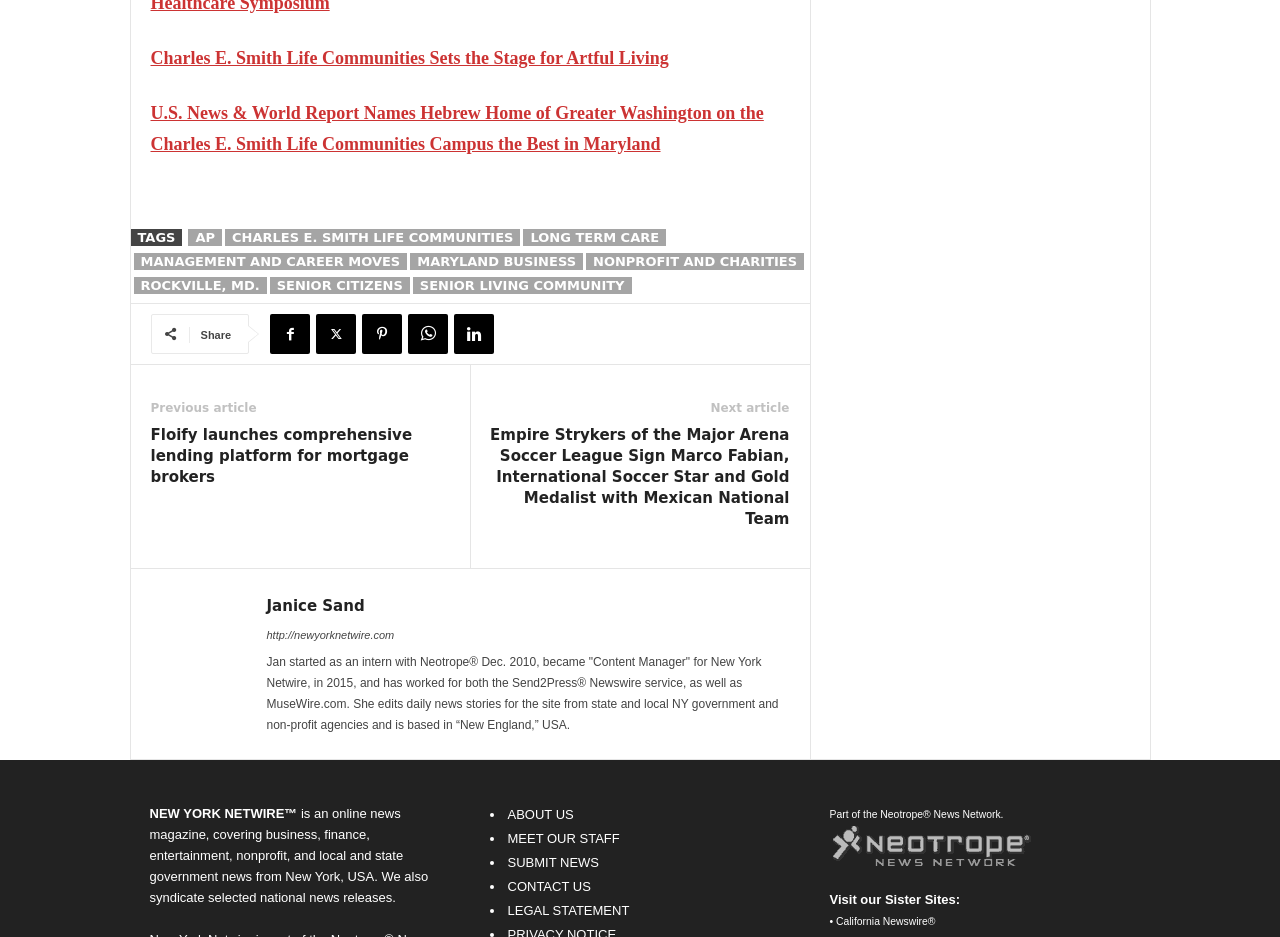Please specify the coordinates of the bounding box for the element that should be clicked to carry out this instruction: "Click on the 'ABOUT US' link". The coordinates must be four float numbers between 0 and 1, formatted as [left, top, right, bottom].

[0.396, 0.861, 0.448, 0.877]